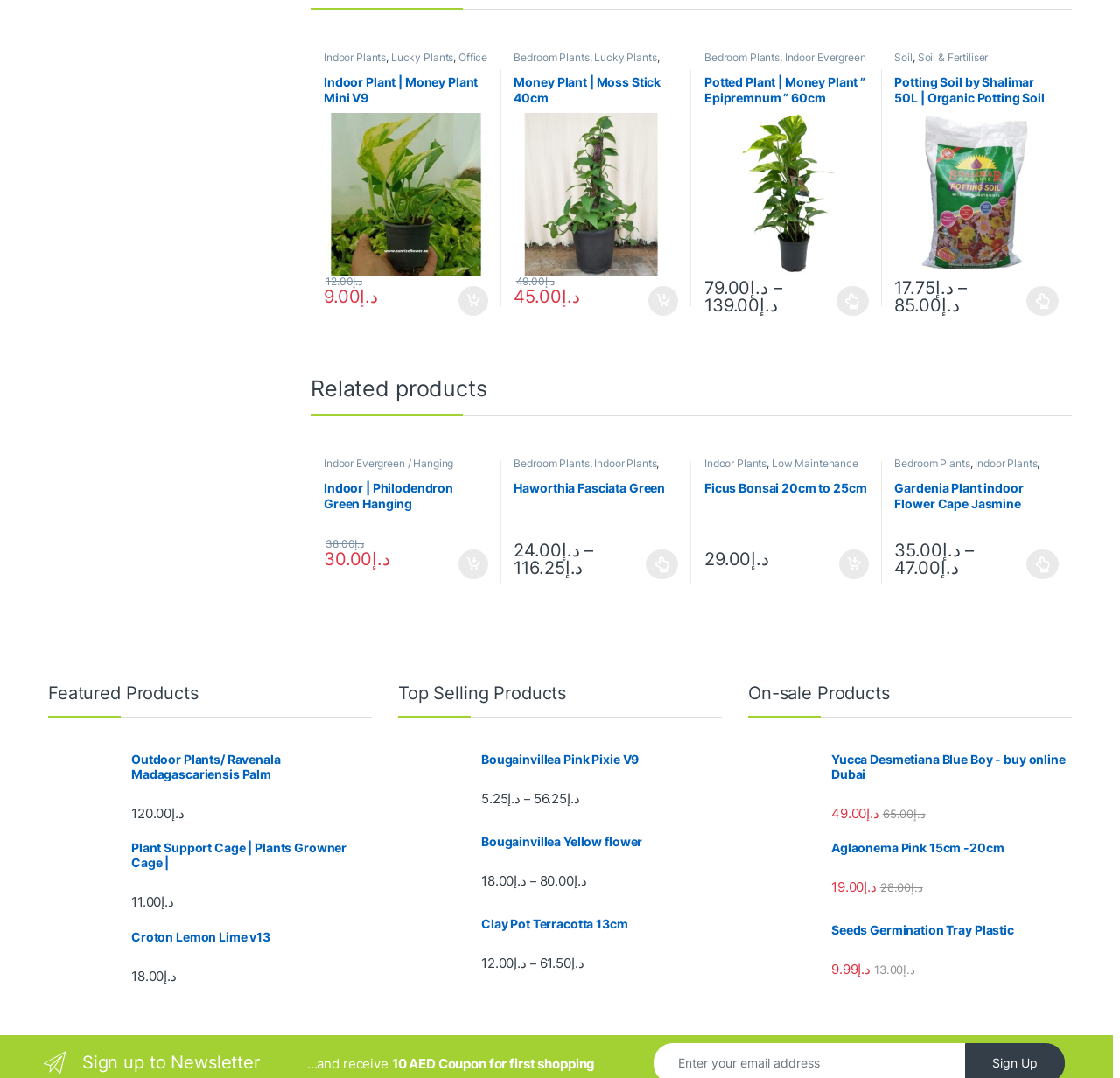What is the category of the 'Haworthia Fasciata Green' product?
Look at the image and respond with a one-word or short phrase answer.

Indoor Succulents